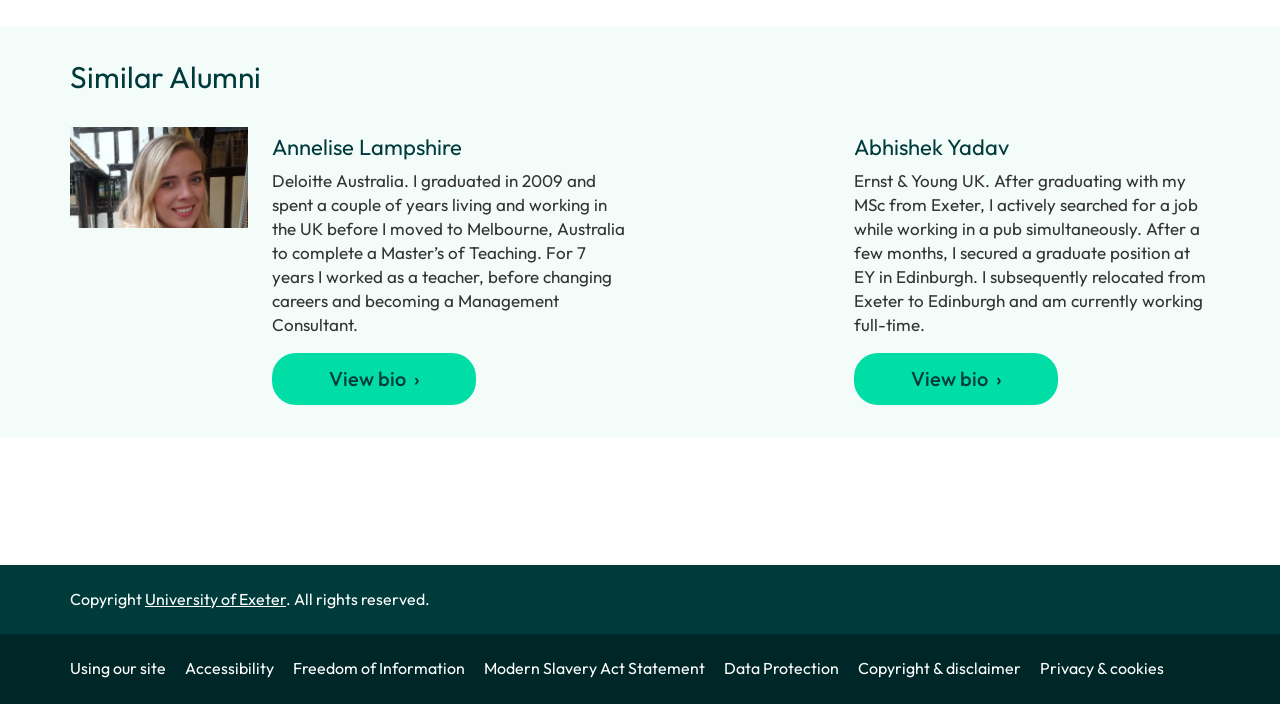Determine the bounding box coordinates of the section I need to click to execute the following instruction: "View Abhishek Yadav's bio". Provide the coordinates as four float numbers between 0 and 1, i.e., [left, top, right, bottom].

[0.667, 0.501, 0.827, 0.575]